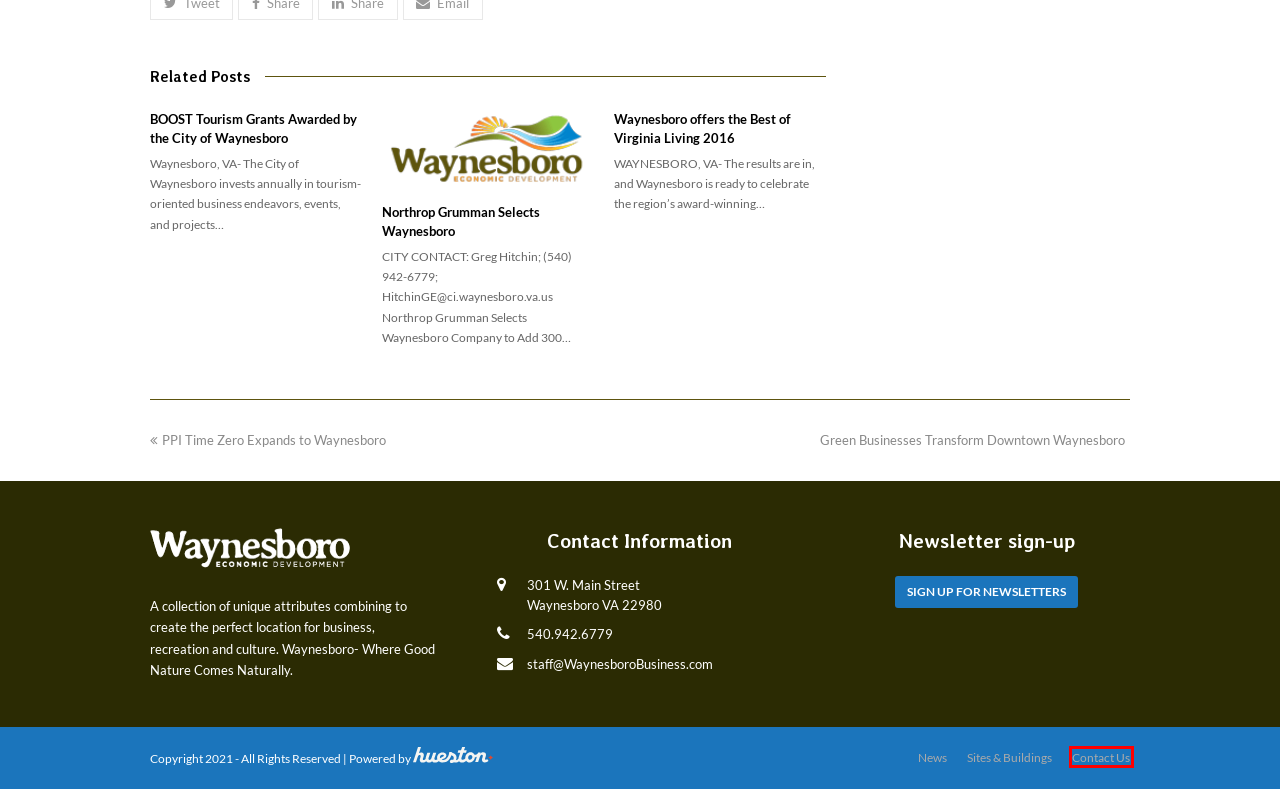Analyze the screenshot of a webpage featuring a red rectangle around an element. Pick the description that best fits the new webpage after interacting with the element inside the red bounding box. Here are the candidates:
A. Northrop Grumman Selects Waynesboro – Waynesboro EDC
B. BOOST Tourism Grants Awarded by the City of Waynesboro – Waynesboro EDC
C. Sites & Buildings – Waynesboro EDC
D. Waynesboro offers the Best of Virginia Living 2016 – Waynesboro EDC
E. PPI Time Zero Expands to Waynesboro – Waynesboro EDC
F. Green Businesses Transform Downtown Waynesboro – Waynesboro EDC
G. Contact Us – Waynesboro EDC
H. wsbr__adm – Waynesboro EDC

G